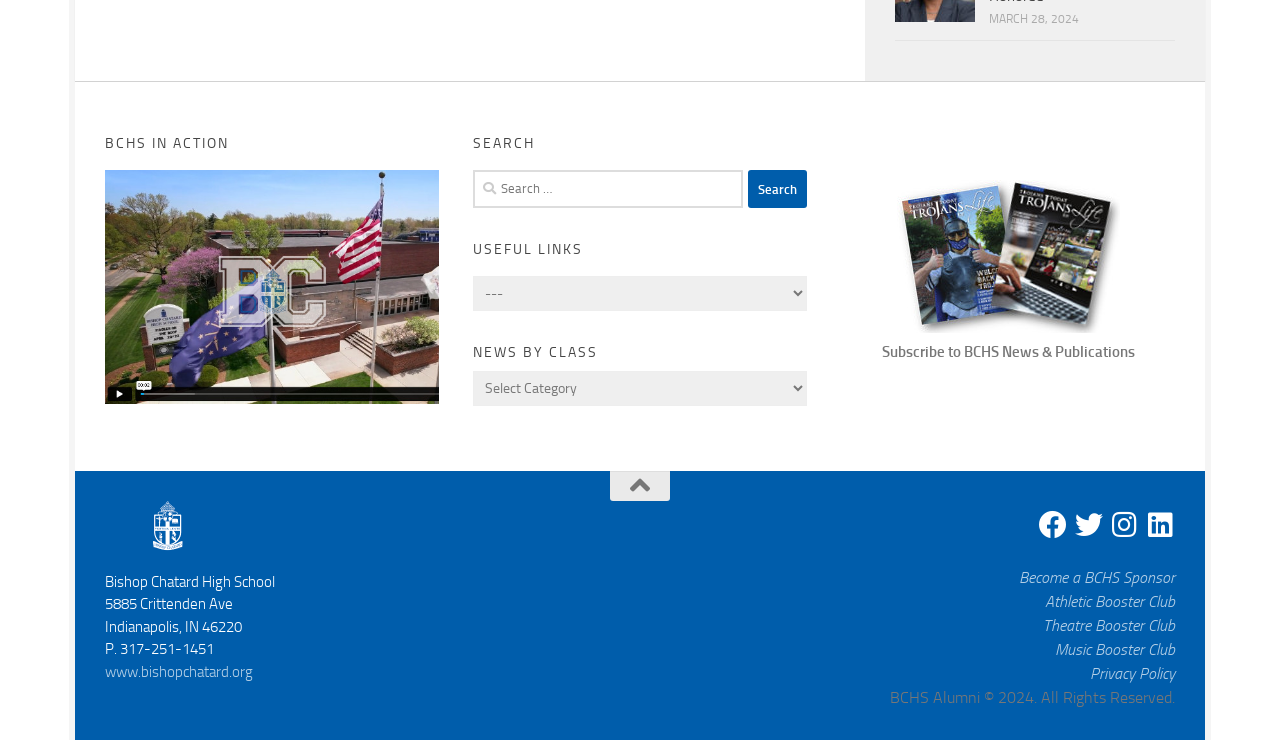Please mark the bounding box coordinates of the area that should be clicked to carry out the instruction: "Watch the most recent video from BCHS".

[0.082, 0.527, 0.343, 0.551]